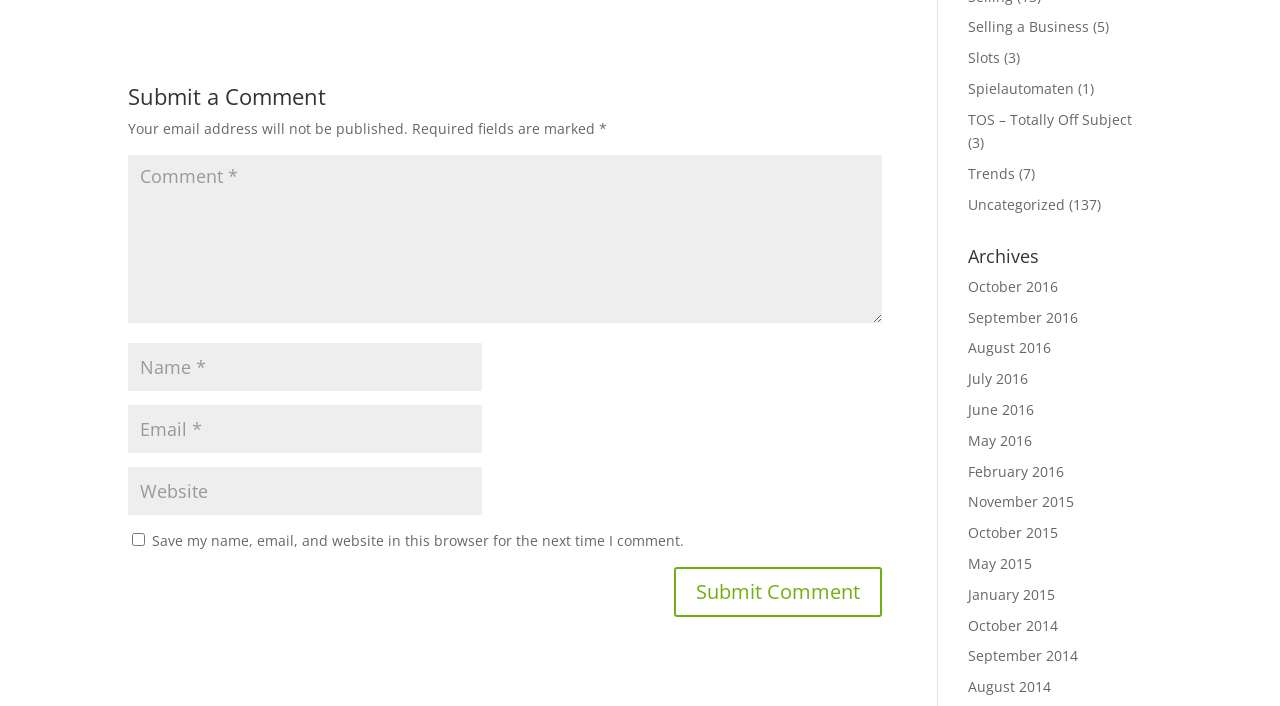How many comments are in the category 'Trends'?
Based on the image, give a concise answer in the form of a single word or short phrase.

7